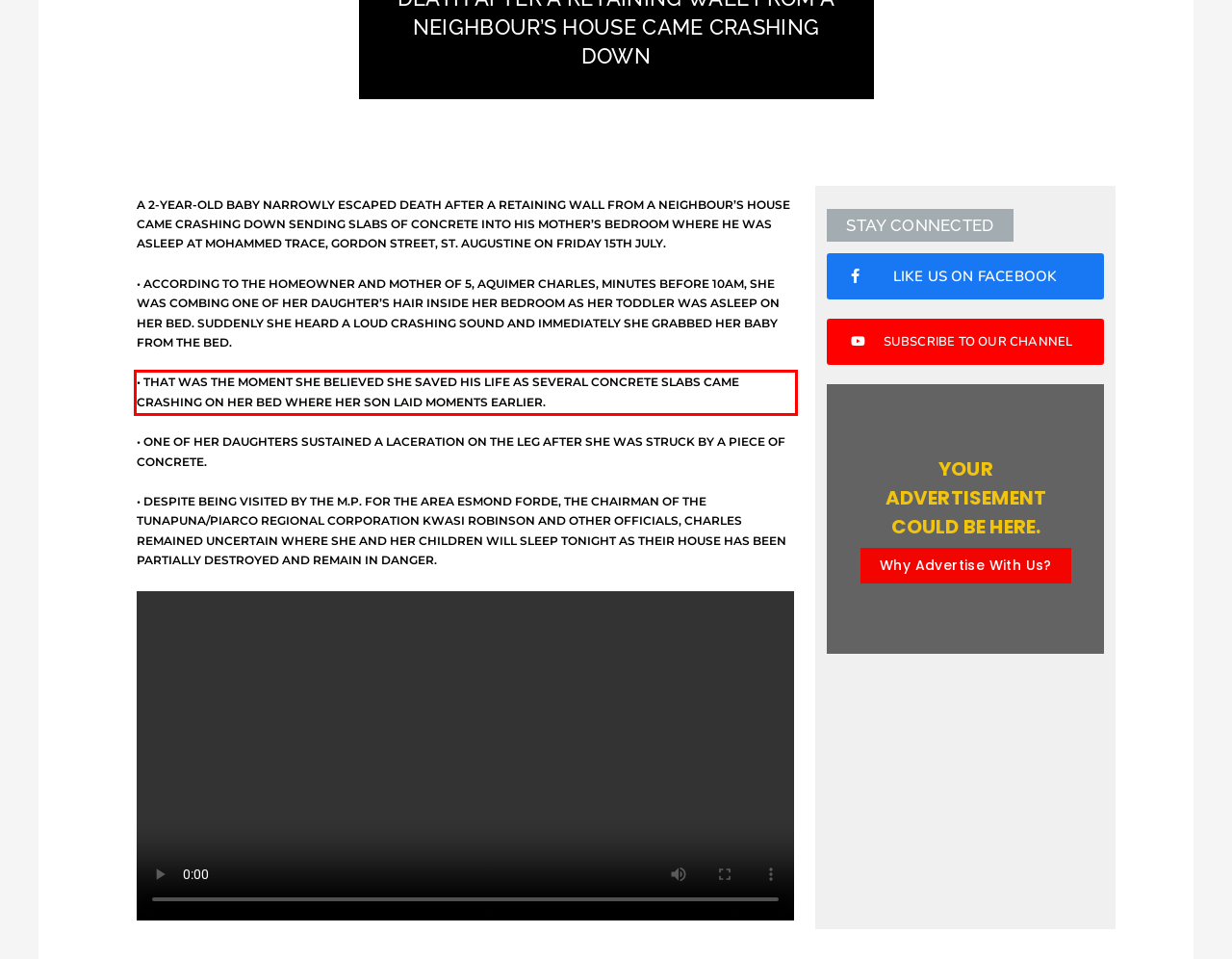Given a webpage screenshot, locate the red bounding box and extract the text content found inside it.

• THAT WAS THE MOMENT SHE BELIEVED SHE SAVED HIS LIFE AS SEVERAL CONCRETE SLABS CAME CRASHING ON HER BED WHERE HER SON LAID MOMENTS EARLIER.